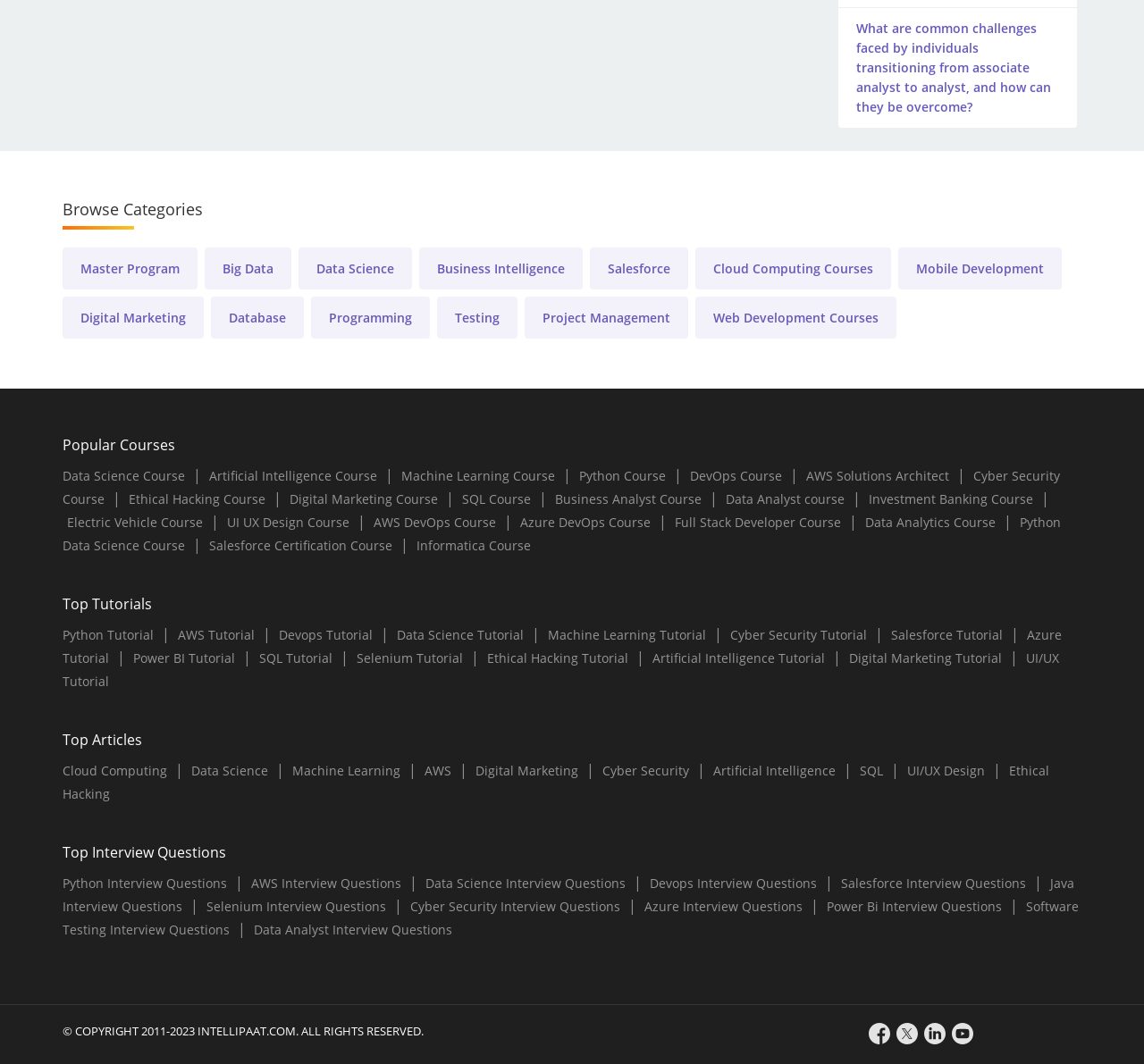Can you identify the bounding box coordinates of the clickable region needed to carry out this instruction: 'Learn about Digital Marketing'? The coordinates should be four float numbers within the range of 0 to 1, stated as [left, top, right, bottom].

[0.055, 0.279, 0.178, 0.318]